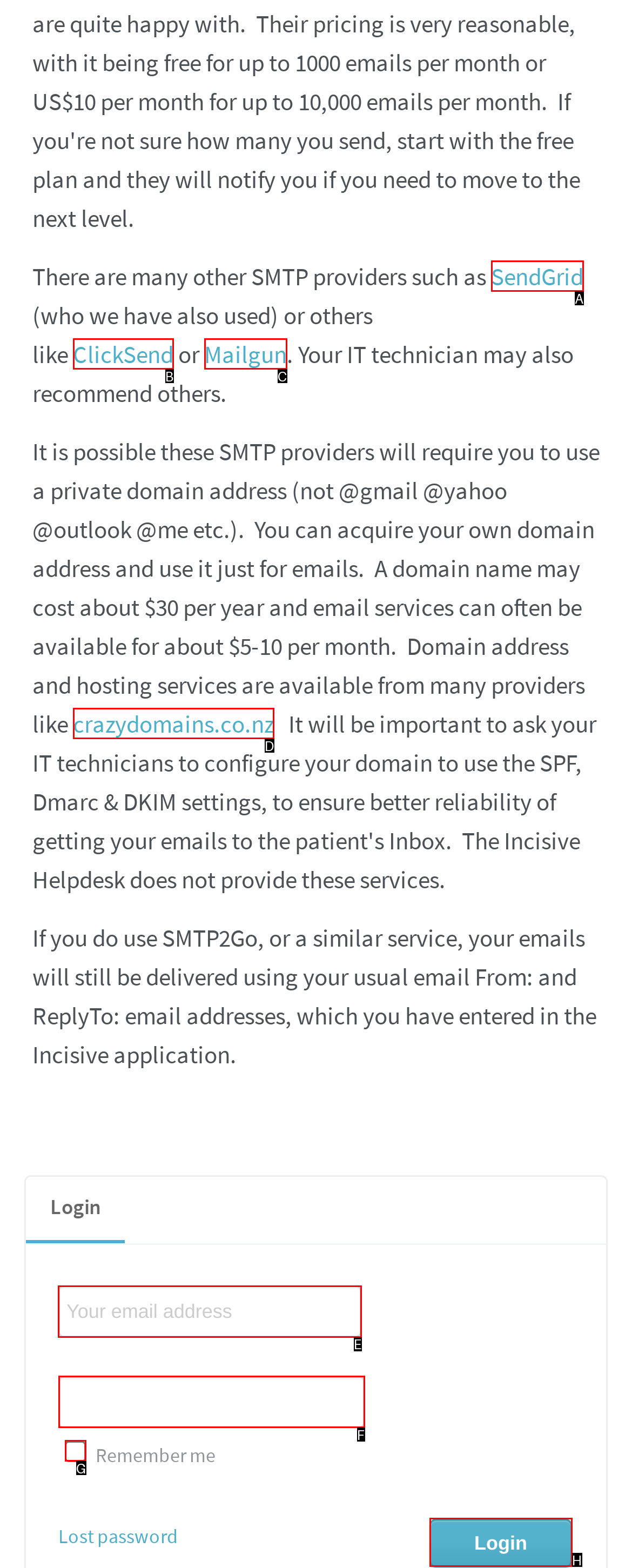Determine the letter of the UI element that you need to click to perform the task: Enter email address.
Provide your answer with the appropriate option's letter.

E